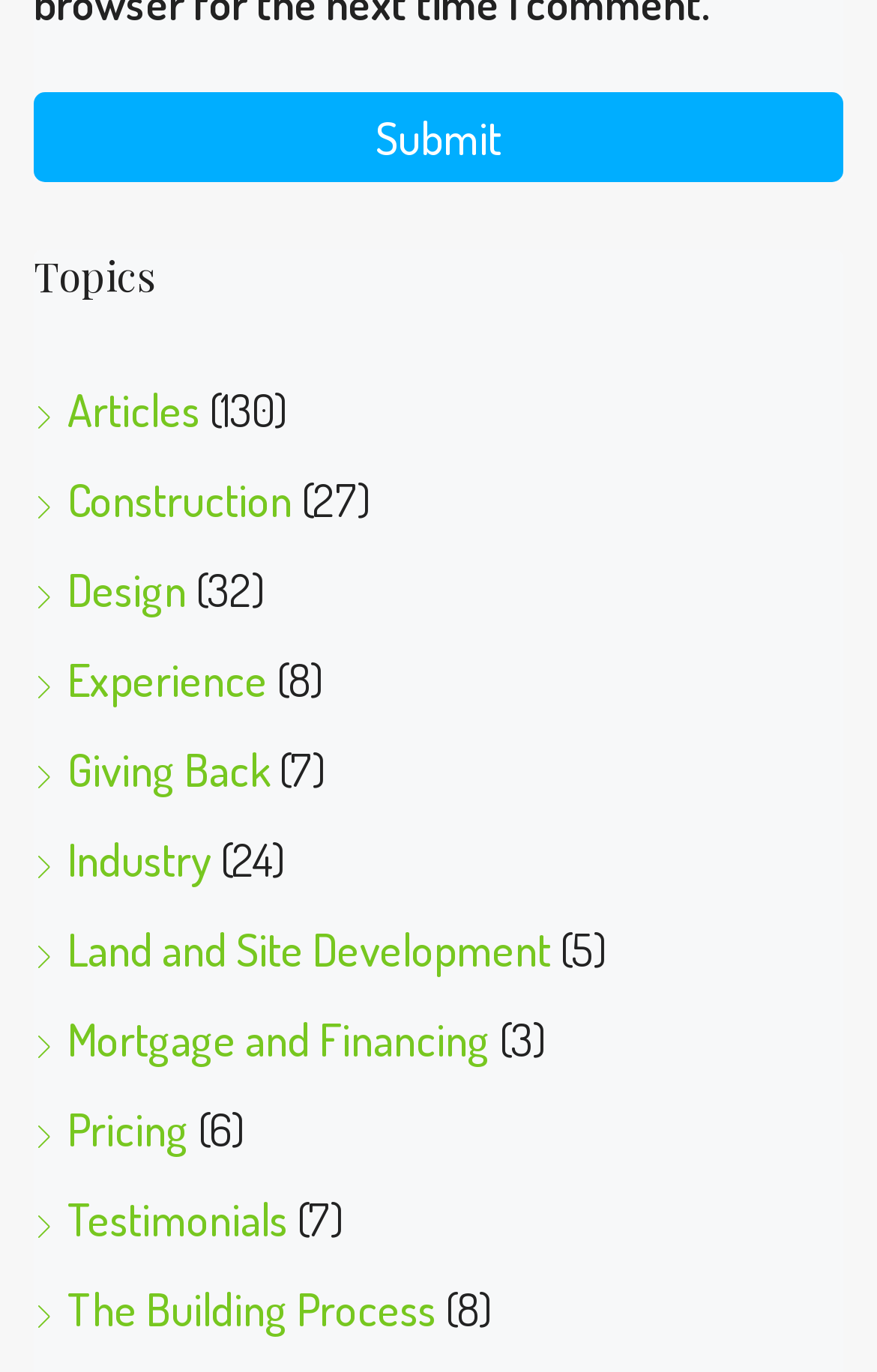Bounding box coordinates should be provided in the format (top-left x, top-left y, bottom-right x, bottom-right y) with all values between 0 and 1. Identify the bounding box for this UI element: Mortgage and Financing

[0.038, 0.735, 0.559, 0.778]